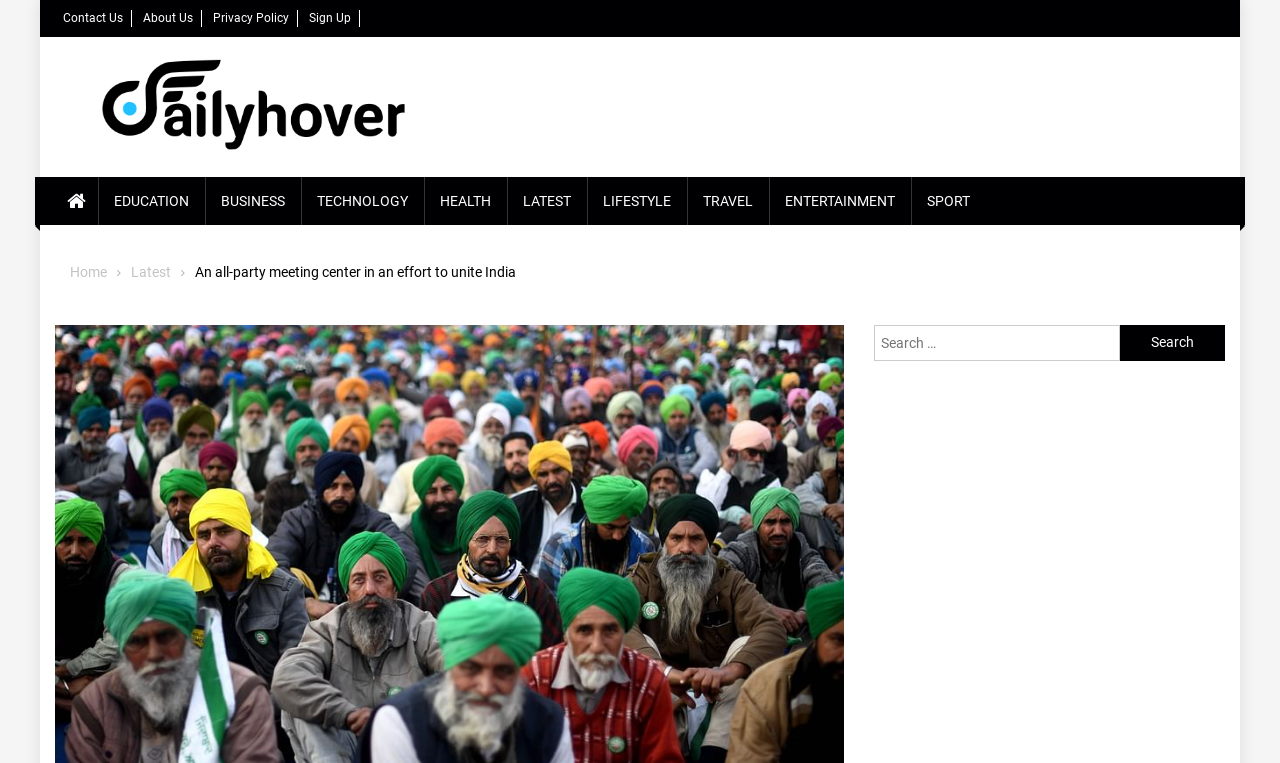Please give a succinct answer using a single word or phrase:
What is the name of the website?

Daily Hover